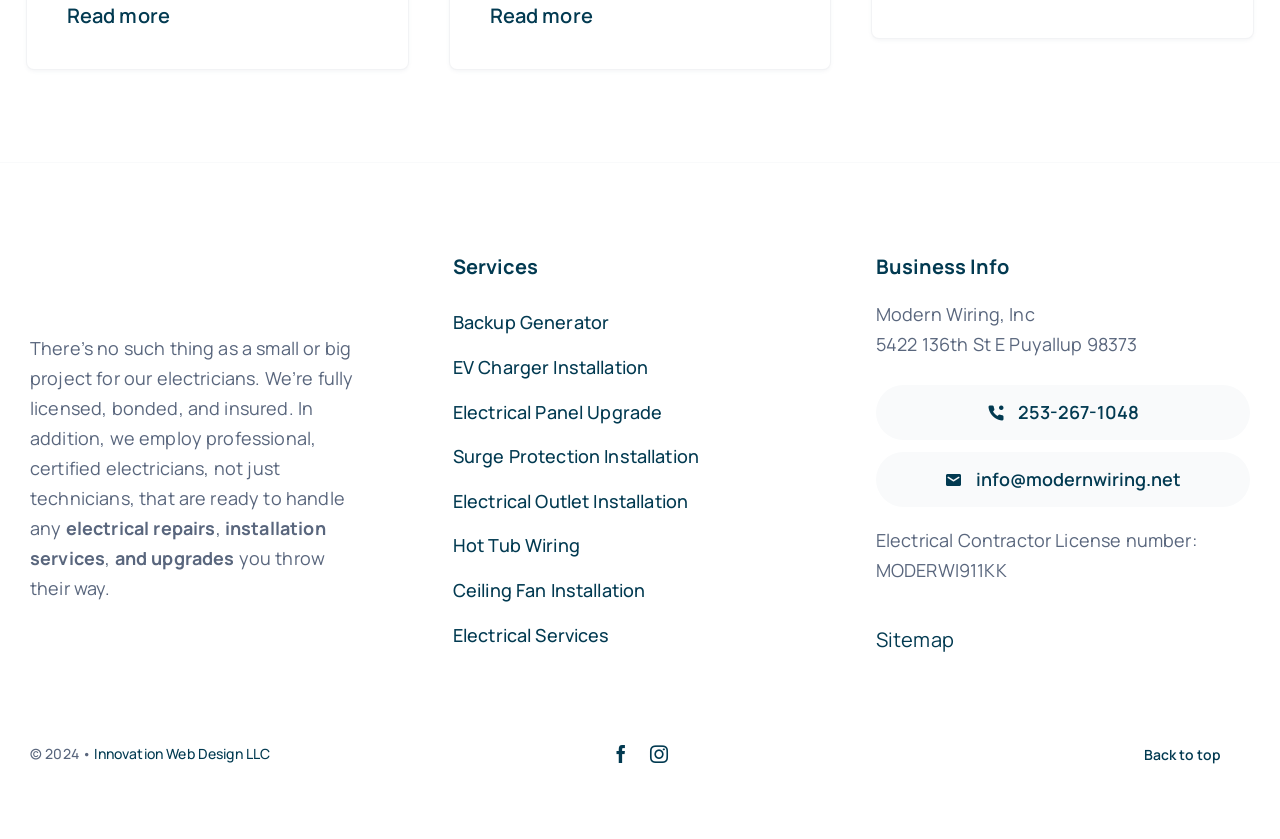Highlight the bounding box coordinates of the region I should click on to meet the following instruction: "Click Back to top".

[0.871, 0.874, 0.977, 0.925]